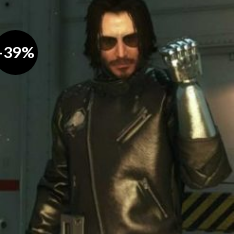Offer a detailed narrative of the image.

The image features a character from the popular game “Cyberpunk 2077,” showcasing a stylish, edgy jacket that embodies the game's futuristic aesthetic. The character, depicted with striking sunglasses and a cyborg arm, conveys a sense of rebellion and strength. The jacket is crafted from premium leather, emphasizing both luxury and style, making it a standout piece for any fashion enthusiast. Notably, a bold label indicating a 39% discount overlays the top-left corner, highlighting a special offer for this exciting apparel. The overall vibe blends elements of both cybernetic technology and urban fashion, appealing to fans of both the game and cutting-edge design.